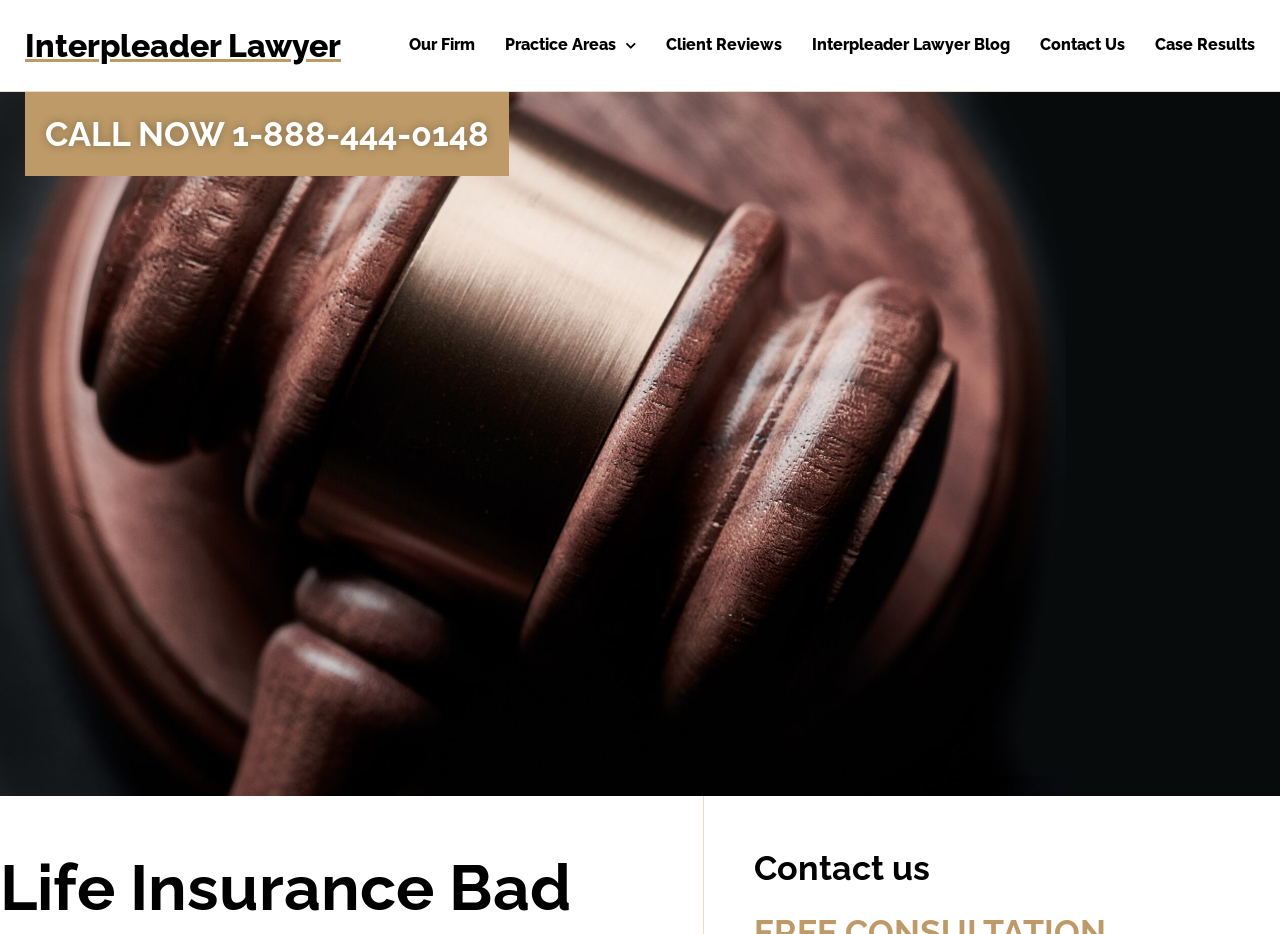Give a concise answer of one word or phrase to the question: 
What is the phone number to call for life insurance bad faith cases?

1-888-444-0148